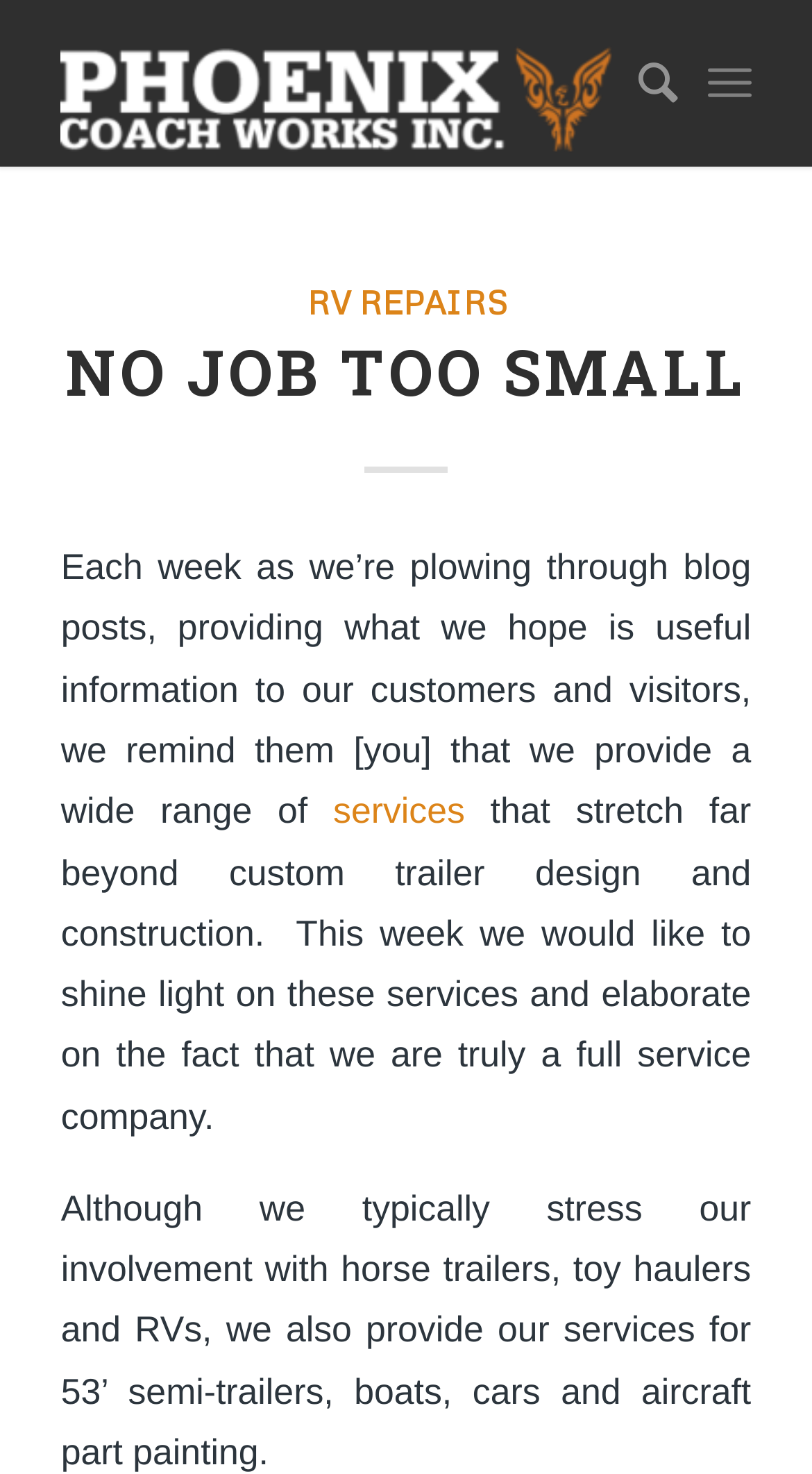Identify the bounding box coordinates for the UI element mentioned here: "Toddler Play Dates". Provide the coordinates as four float values between 0 and 1, i.e., [left, top, right, bottom].

None